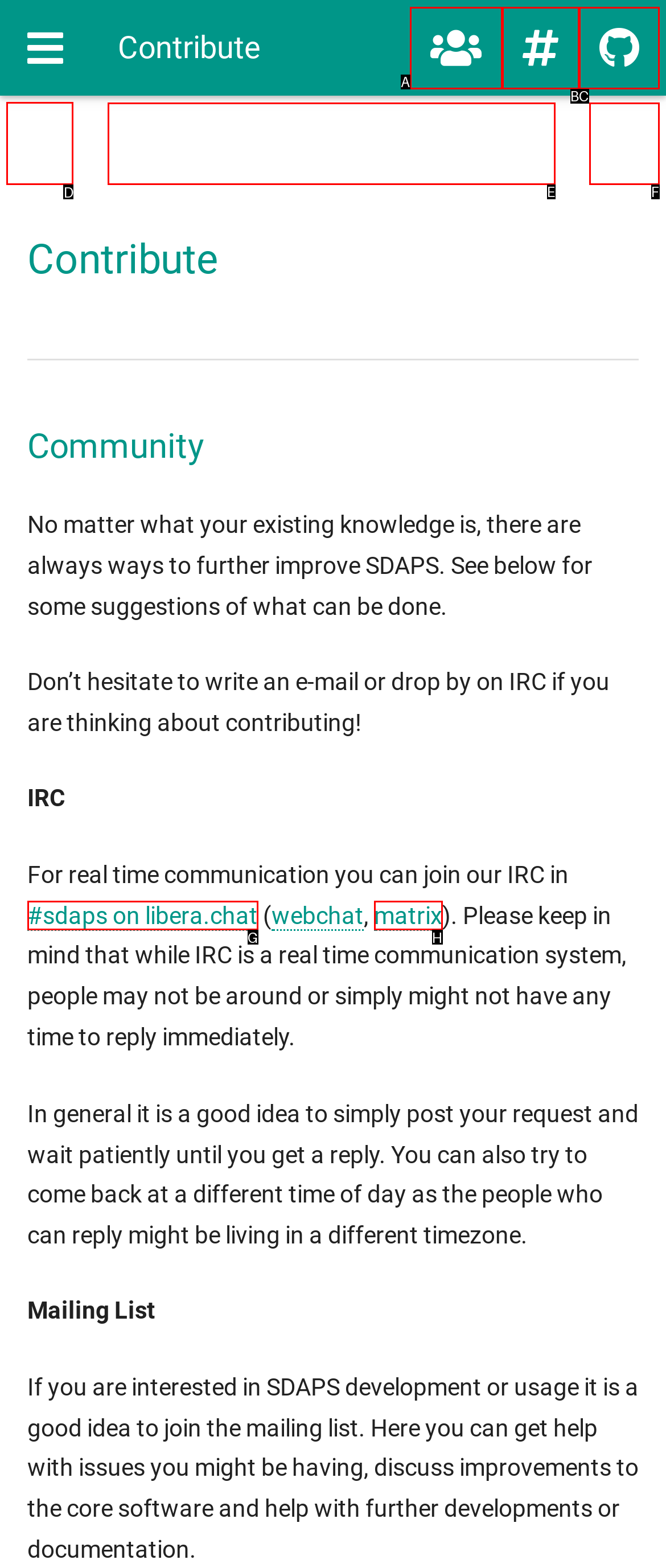Figure out which option to click to perform the following task: Close the current window
Provide the letter of the correct option in your response.

D